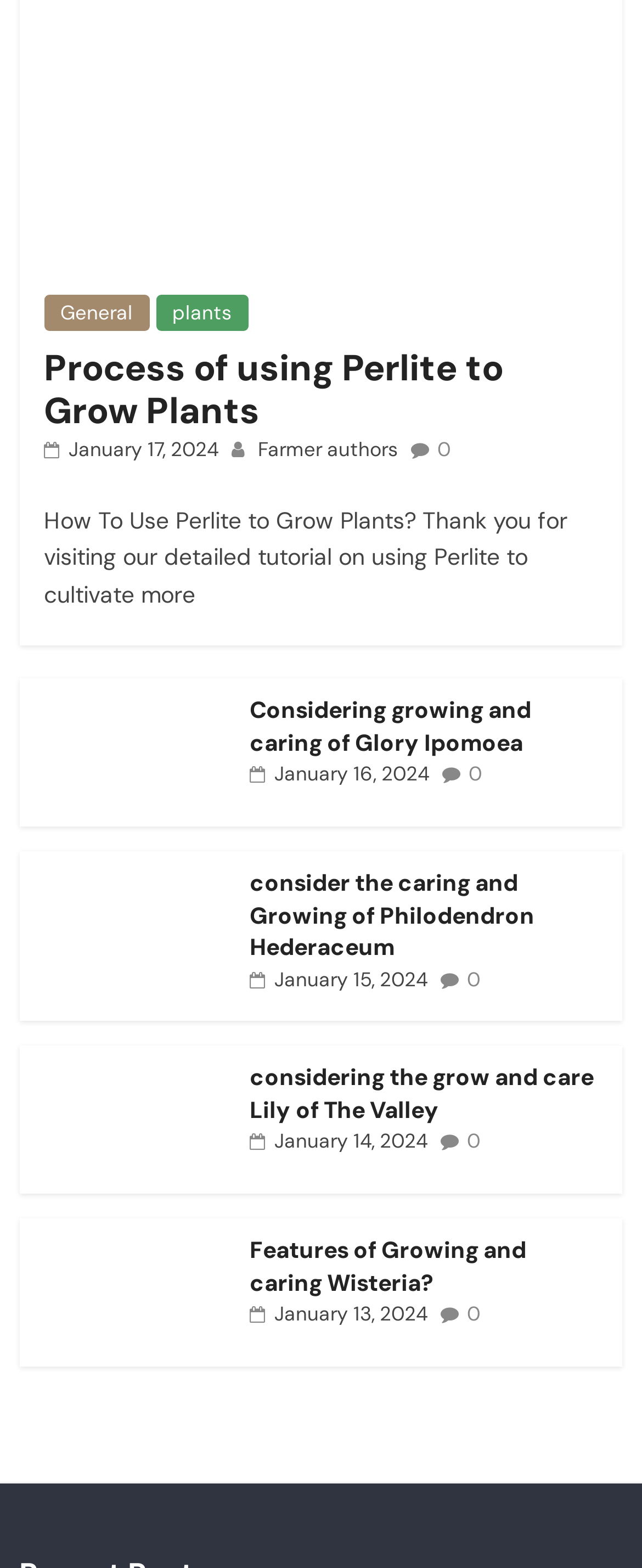Pinpoint the bounding box coordinates of the element that must be clicked to accomplish the following instruction: "Check the date 'January 17, 2024'". The coordinates should be in the format of four float numbers between 0 and 1, i.e., [left, top, right, bottom].

[0.107, 0.278, 0.34, 0.295]